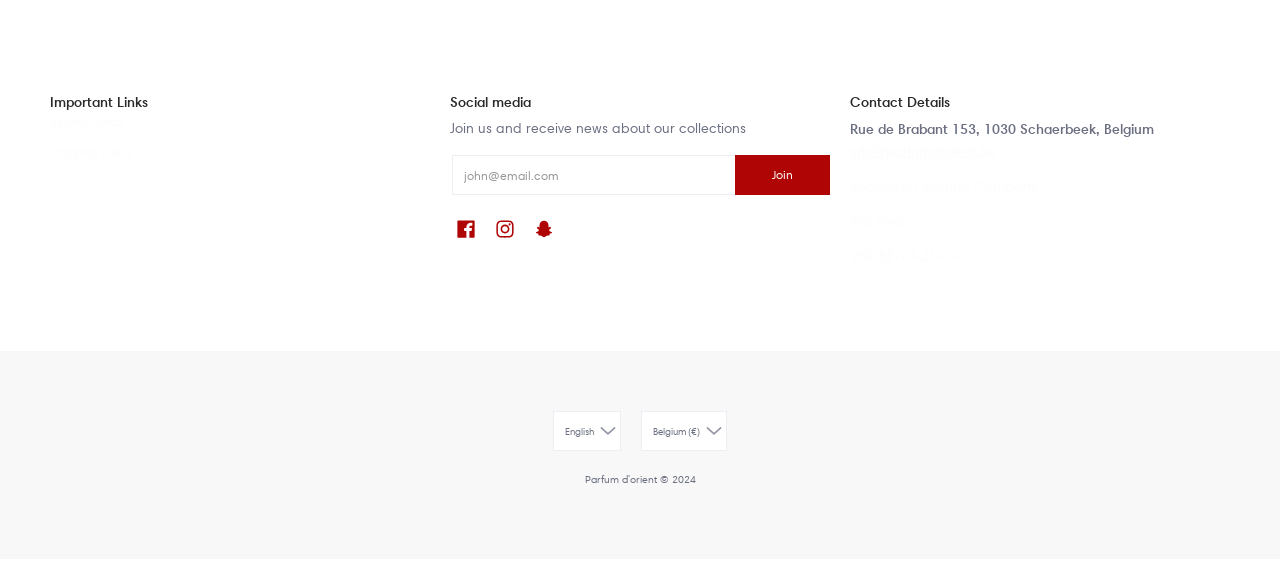Please identify the coordinates of the bounding box that should be clicked to fulfill this instruction: "View the archives for May 2023".

None